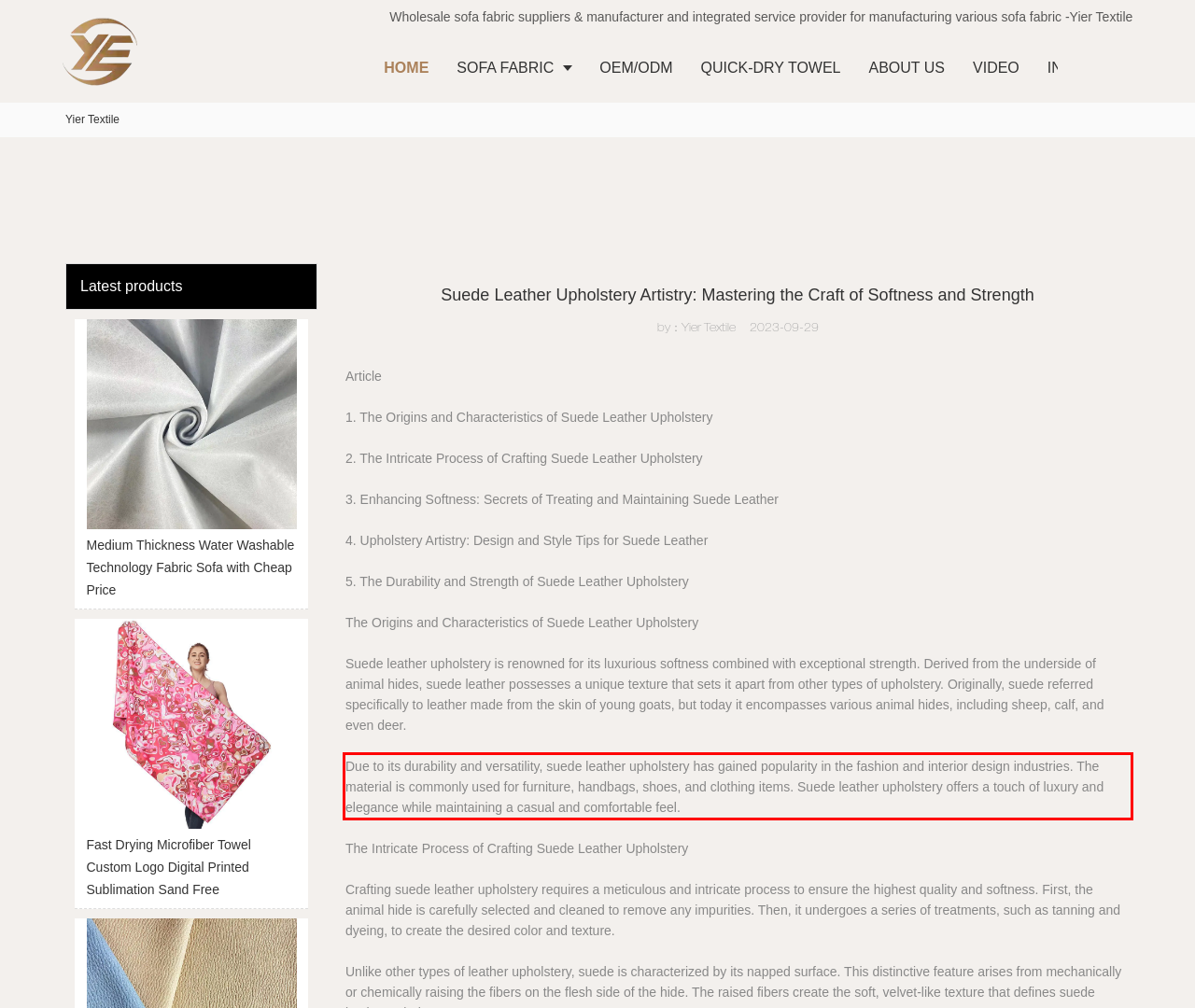Look at the webpage screenshot and recognize the text inside the red bounding box.

Due to its durability and versatility, suede leather upholstery has gained popularity in the fashion and interior design industries. The material is commonly used for furniture, handbags, shoes, and clothing items. Suede leather upholstery offers a touch of luxury and elegance while maintaining a casual and comfortable feel.